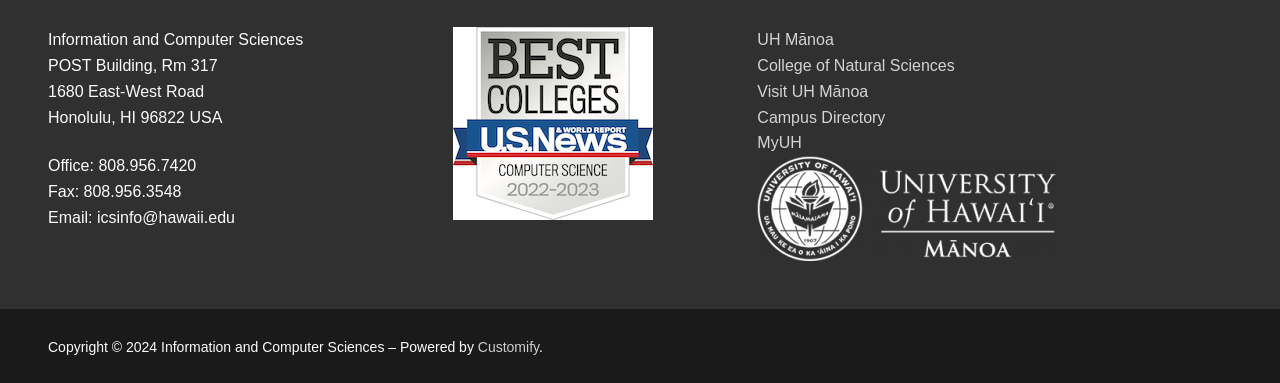What is the name of the building where the department is located?
We need a detailed and exhaustive answer to the question. Please elaborate.

I found the building name by looking at the address section on the webpage, where it lists the department's location as POST Building, Rm 317.